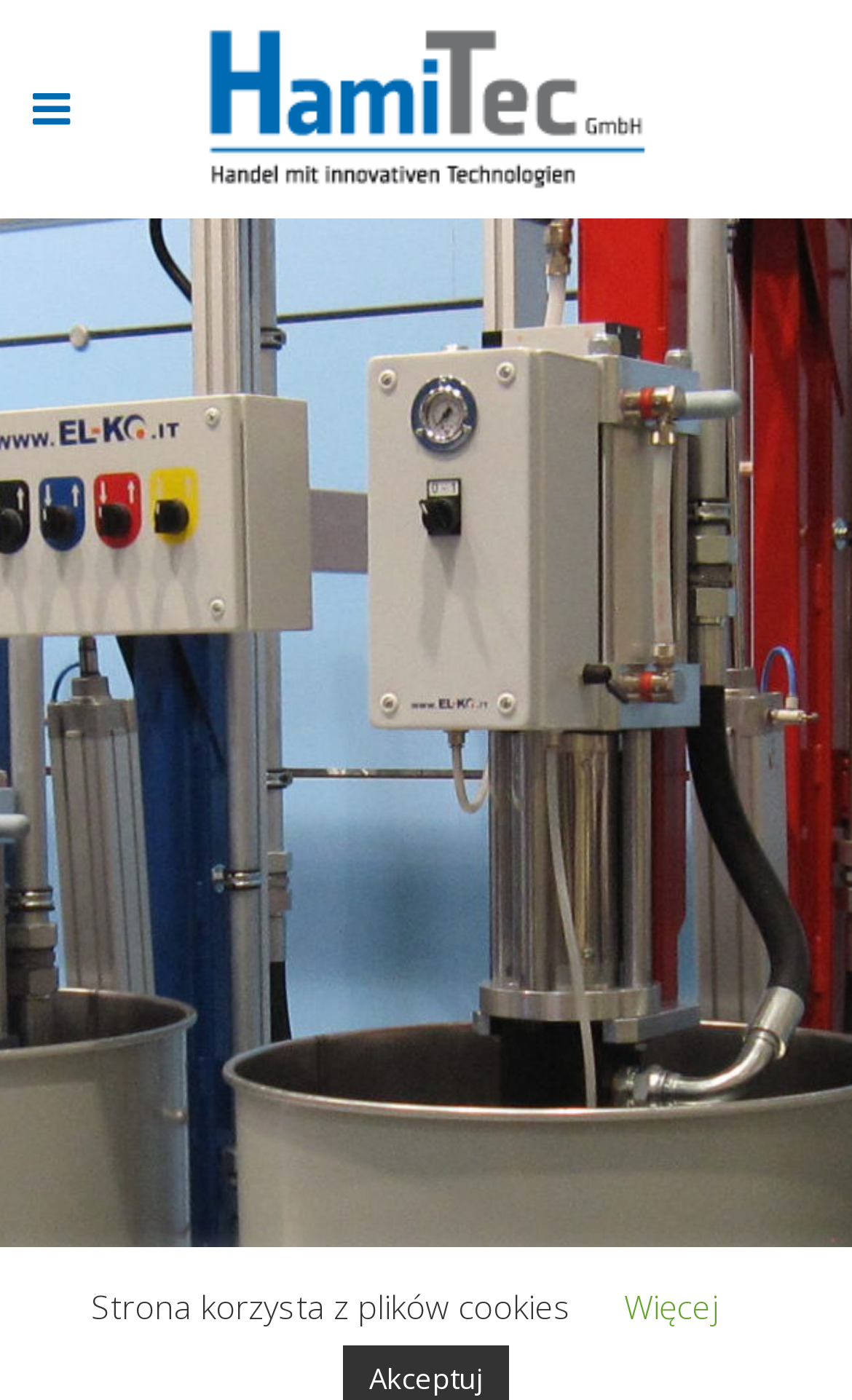Please provide a one-word or short phrase answer to the question:
What is the notification at the bottom about?

Cookies